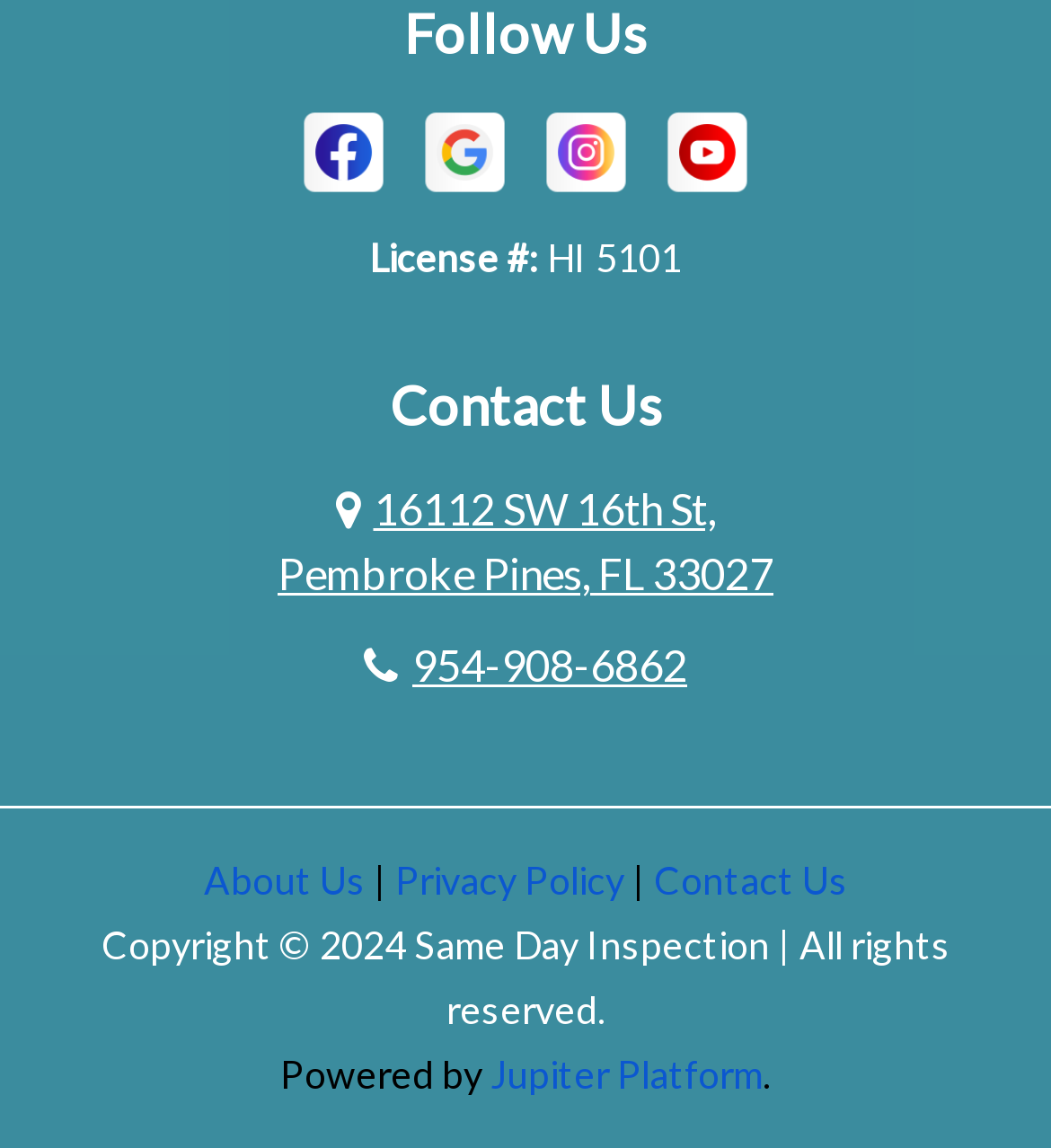Refer to the element description title="View Youtube" and identify the corresponding bounding box in the screenshot. Format the coordinates as (top-left x, top-left y, bottom-right x, bottom-right y) with values in the range of 0 to 1.

[0.628, 0.106, 0.718, 0.15]